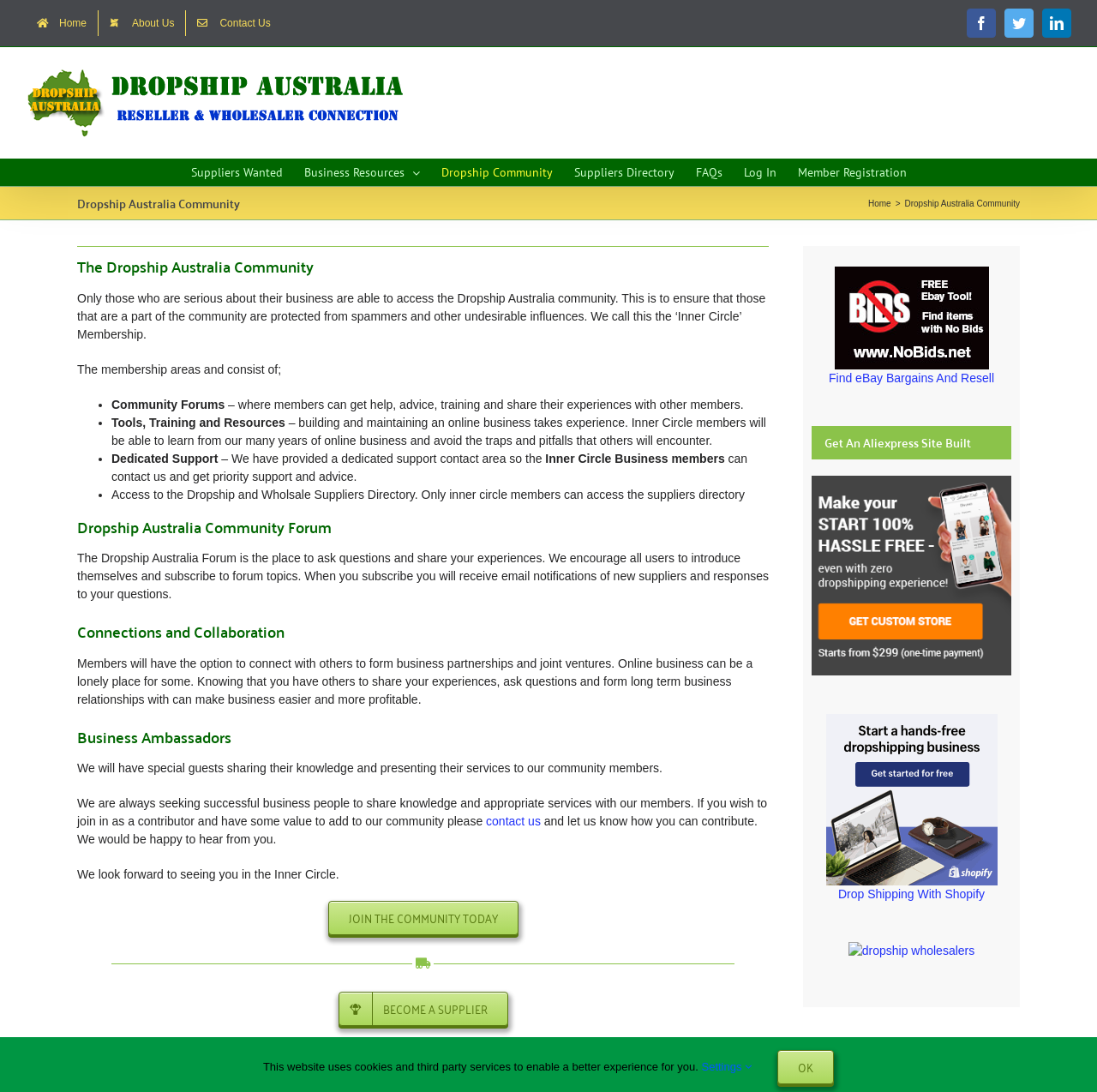Please answer the following question using a single word or phrase: 
How can I join the Dropship Australia Community?

By clicking the JOIN THE COMMUNITY TODAY button